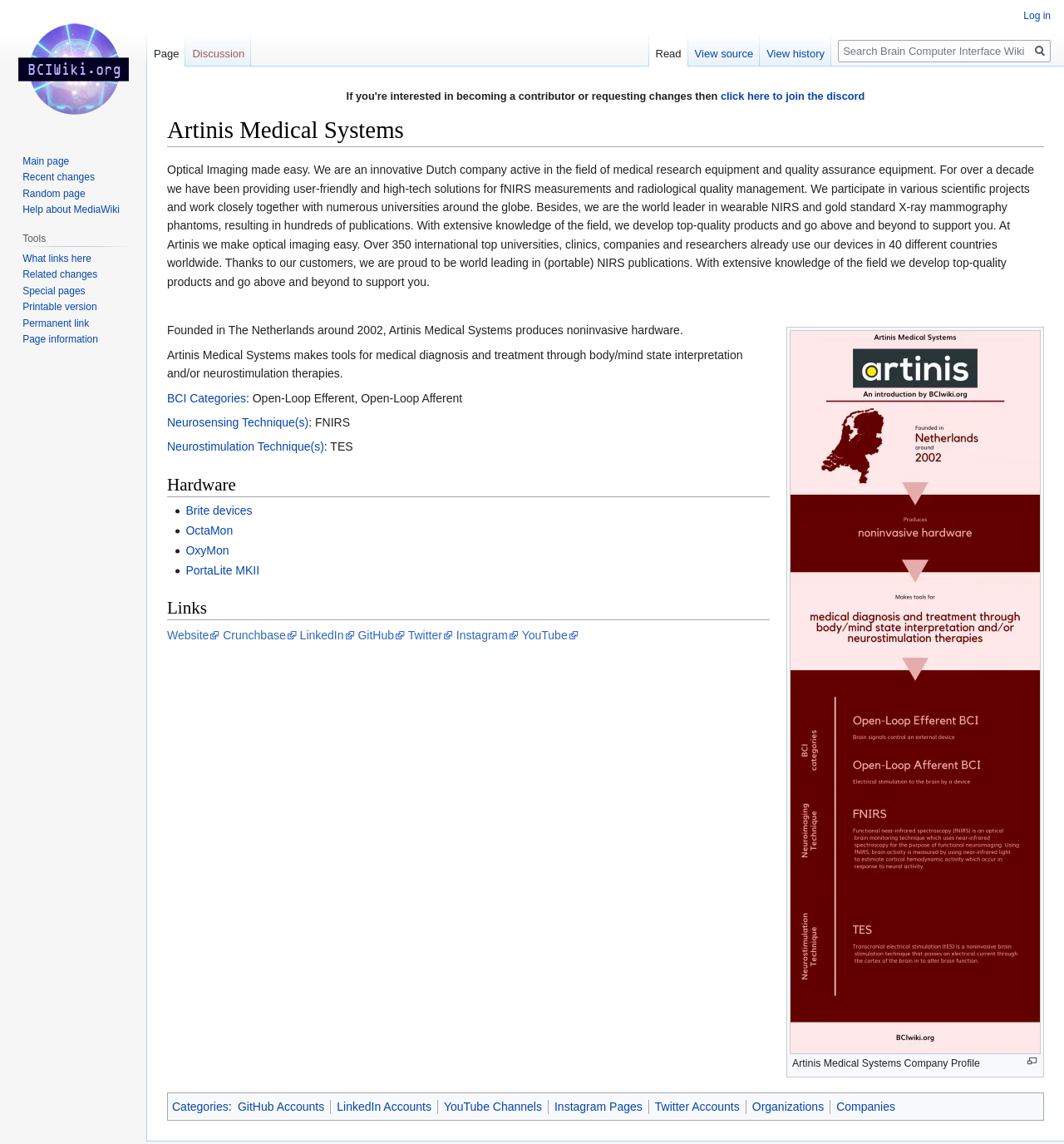Please answer the following query using a single word or phrase: 
What is the name of the company?

Artinis Medical Systems